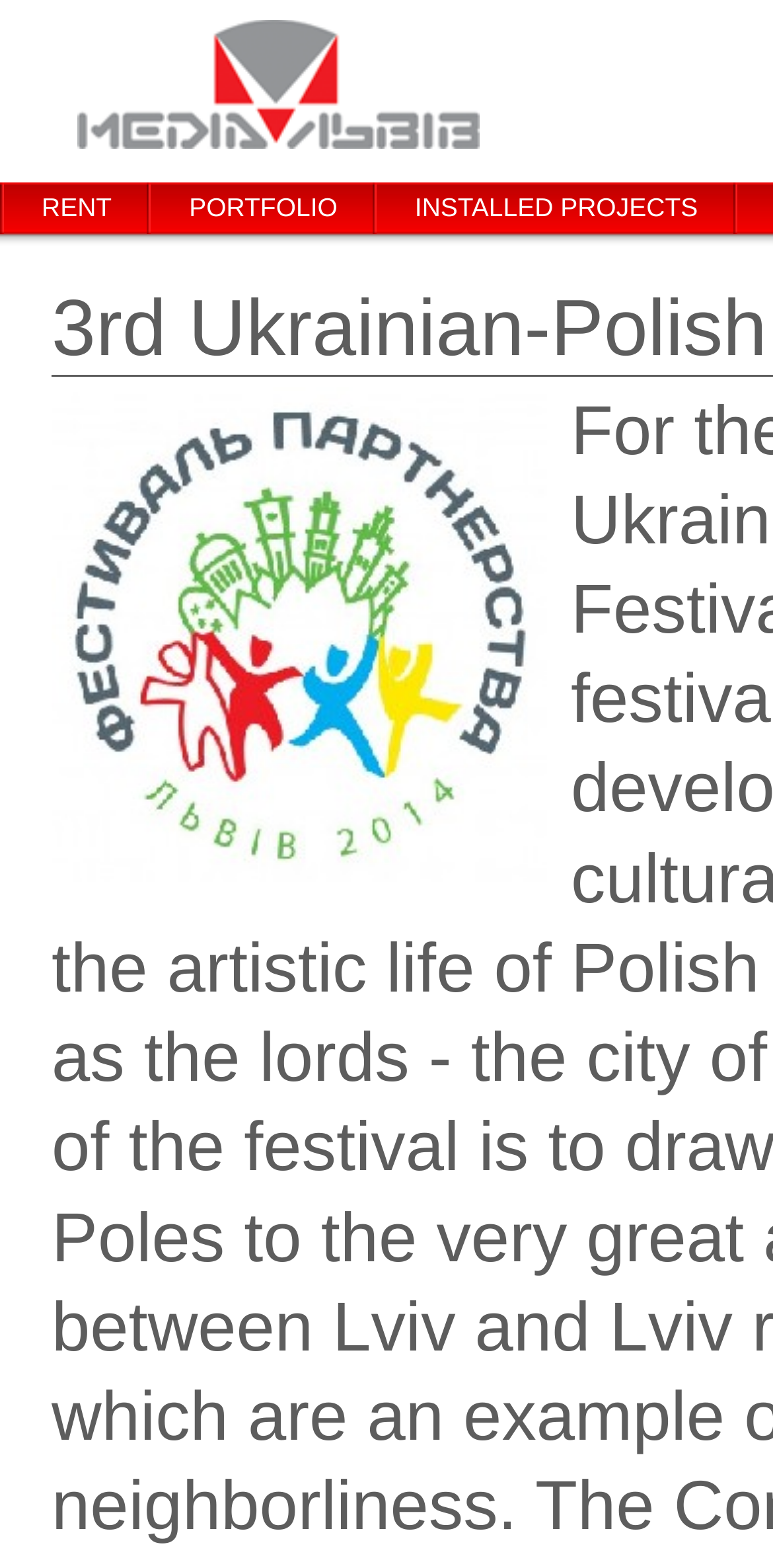Given the element description Installed Projects, identify the bounding box coordinates for the UI element on the webpage screenshot. The format should be (top-left x, top-left y, bottom-right x, bottom-right y), with values between 0 and 1.

[0.485, 0.116, 0.951, 0.162]